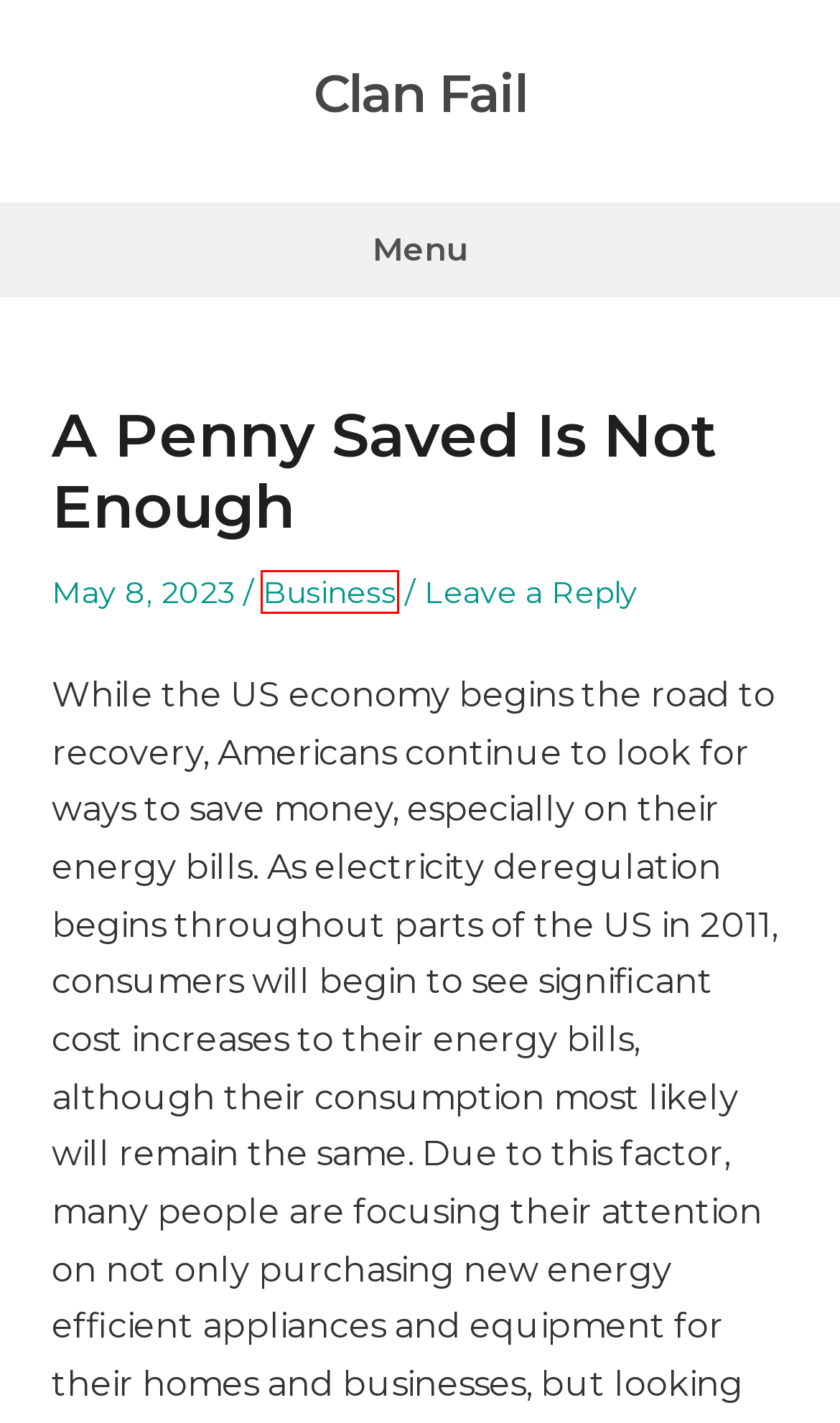Take a look at the provided webpage screenshot featuring a red bounding box around an element. Select the most appropriate webpage description for the page that loads after clicking on the element inside the red bounding box. Here are the candidates:
A. Clan Fail -
B. April 2022 - Clan Fail
C. NAIK138: Situs Online & Agen Terpercaya
D. October 2020 - Clan Fail
E. Education Archives - Clan Fail
F. Business Archives - Clan Fail
G. Hvac Supply House Near Me
H. July 2020 - Clan Fail

F